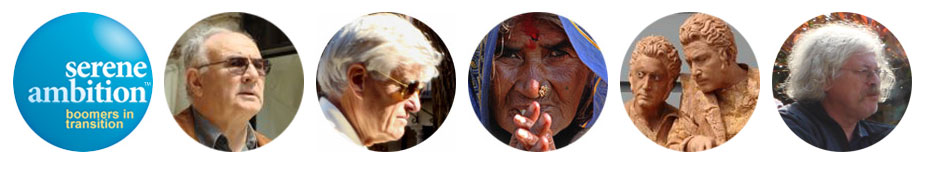How many portraits are in the image?
Answer with a single word or phrase by referring to the visual content.

Five